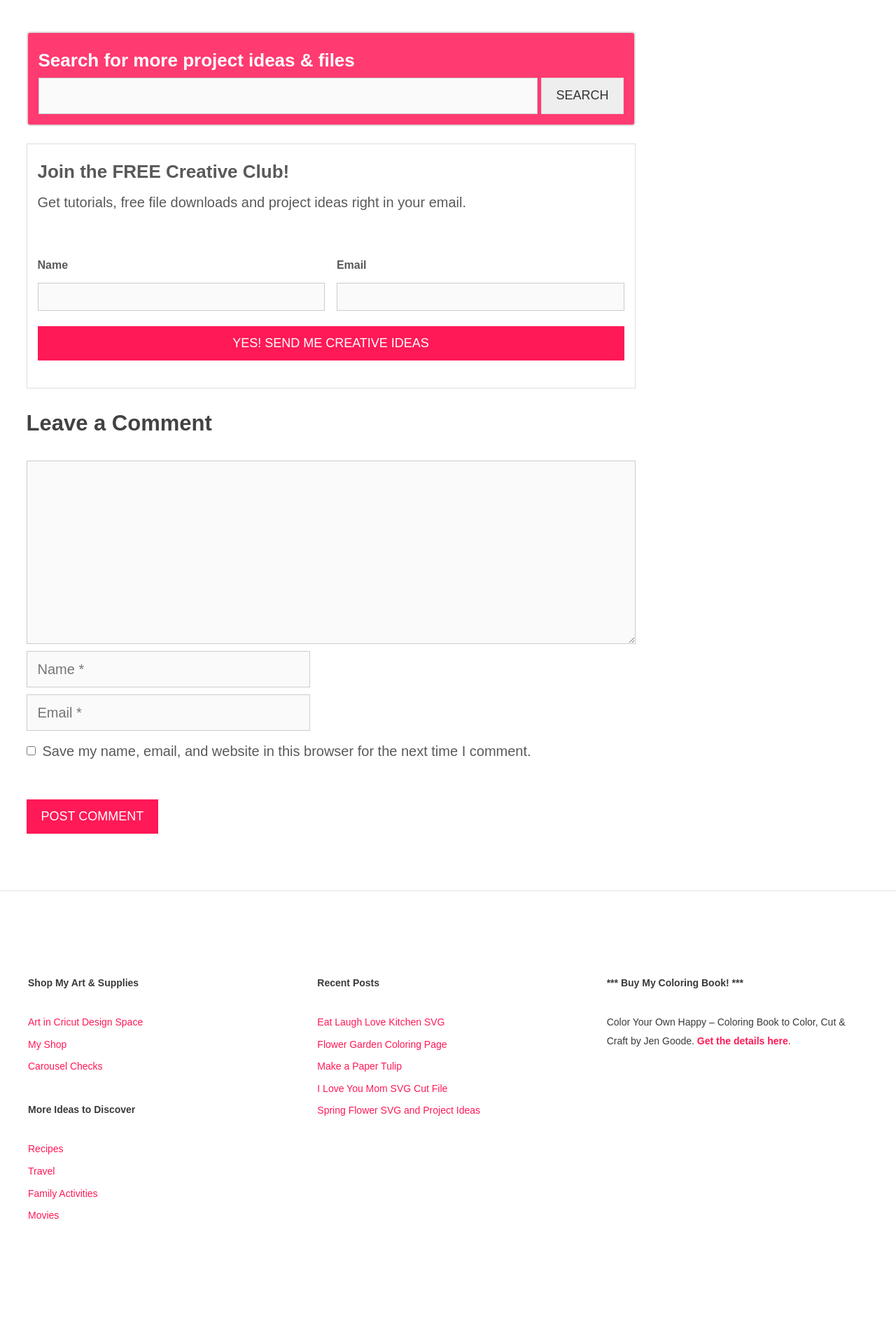Please find the bounding box coordinates of the clickable region needed to complete the following instruction: "Search for project ideas". The bounding box coordinates must consist of four float numbers between 0 and 1, i.e., [left, top, right, bottom].

[0.043, 0.059, 0.6, 0.086]